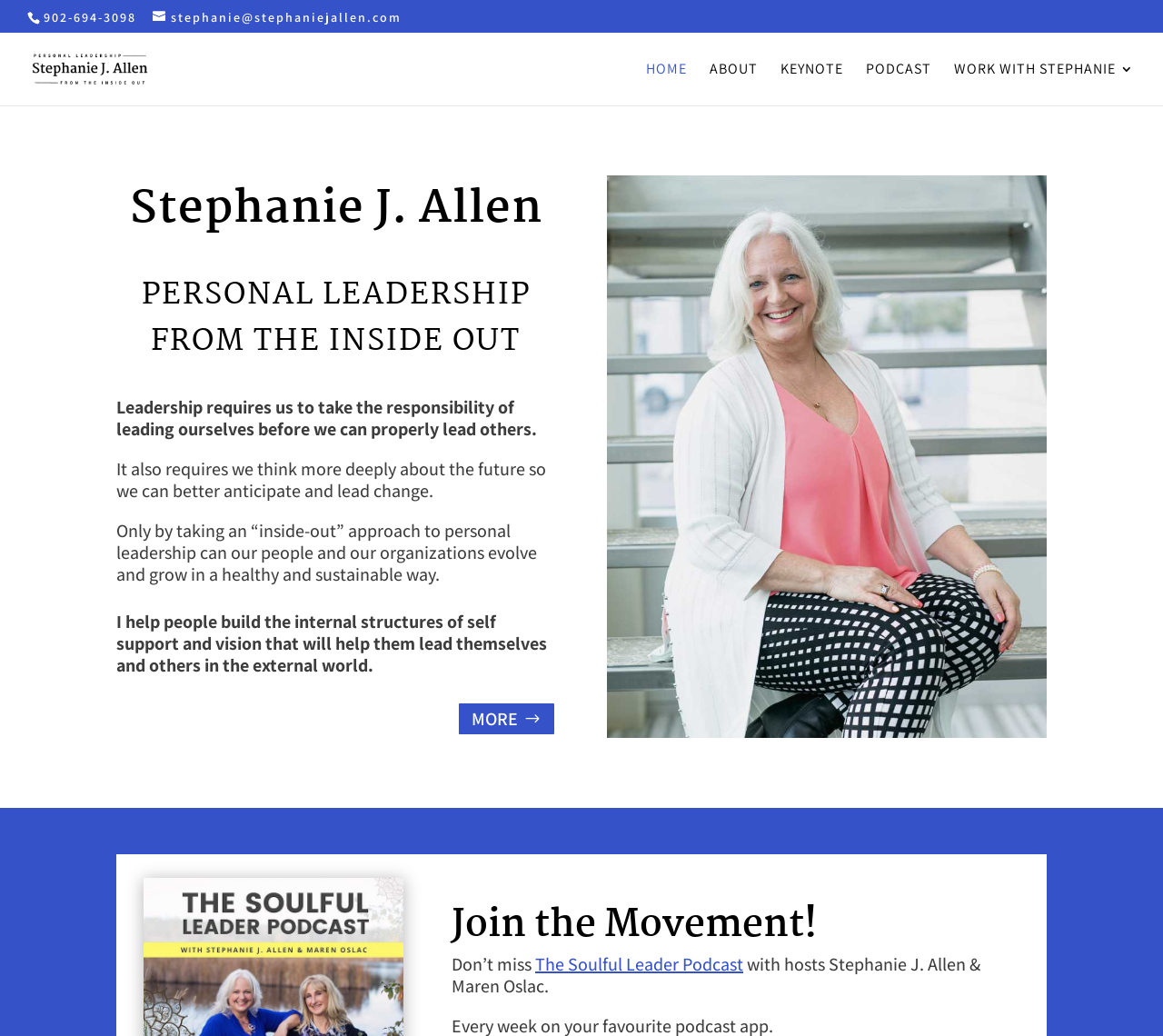Please extract the webpage's main title and generate its text content.

Stephanie J. Allen